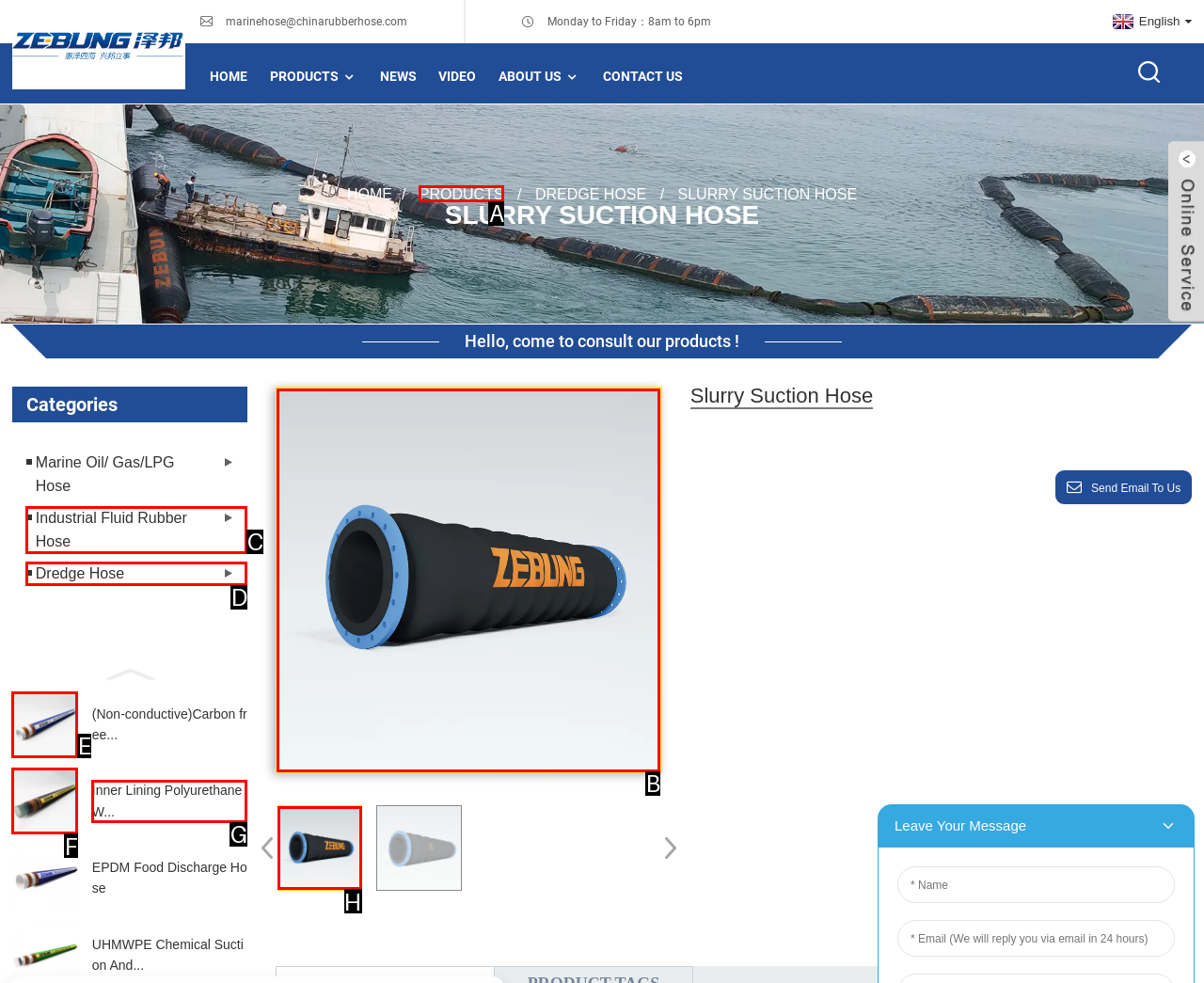From the choices provided, which HTML element best fits the description: alt="Slurry Suction Hose Featured Image"? Answer with the appropriate letter.

B